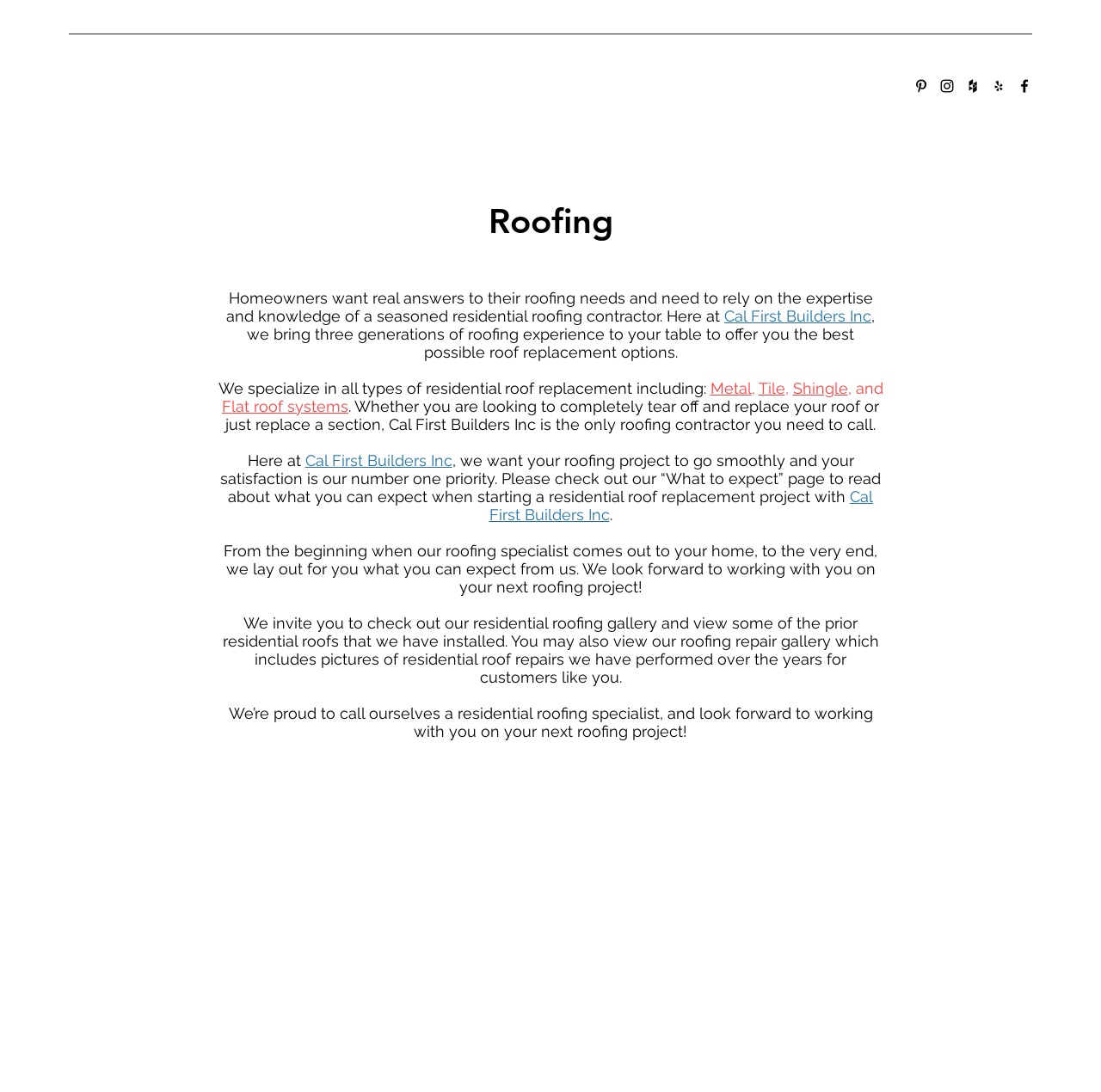What is the priority of Cal First Builders Inc when it comes to roofing projects?
From the image, provide a succinct answer in one word or a short phrase.

Customer satisfaction